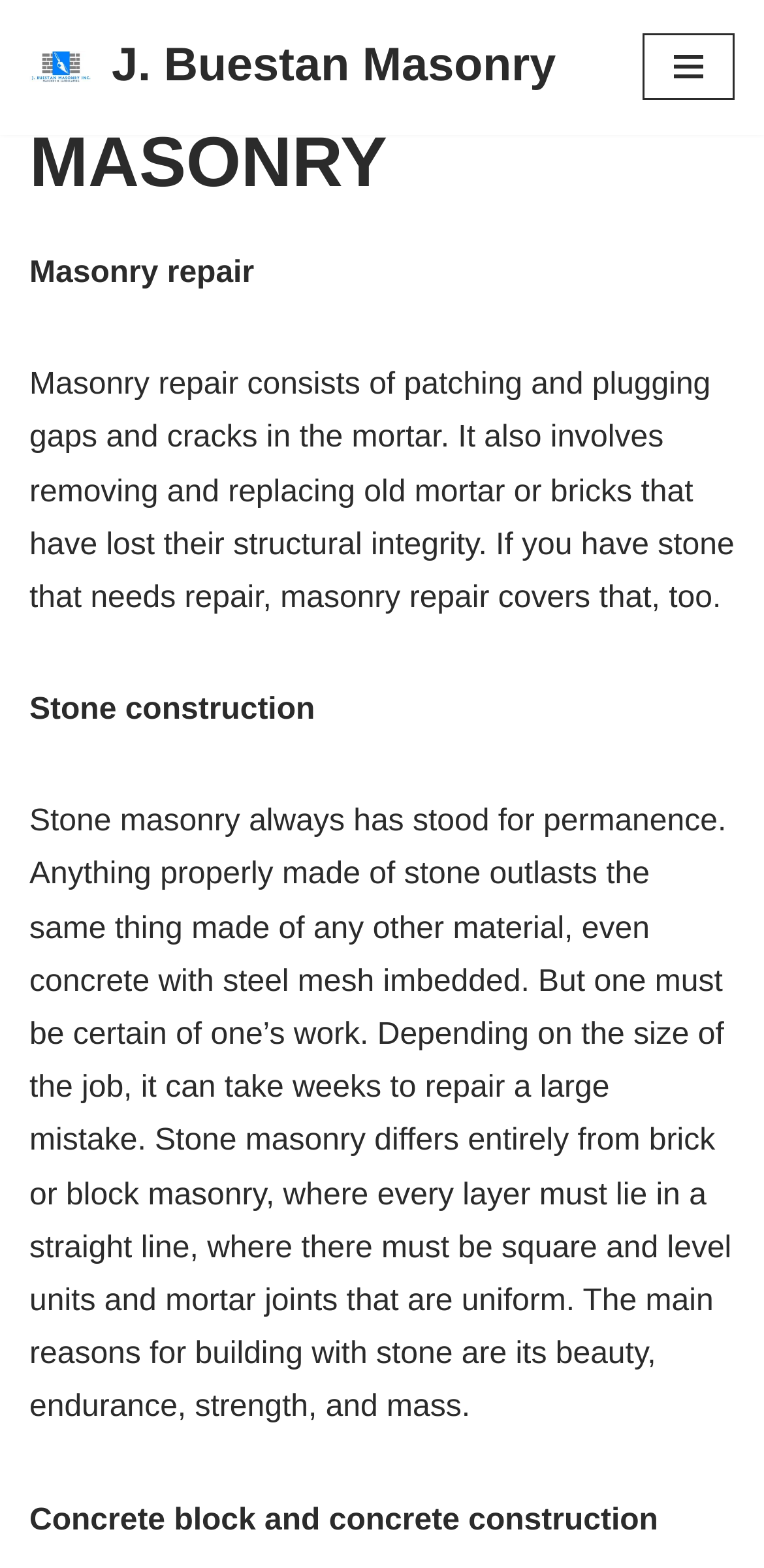Why is stone masonry preferred?
Please give a well-detailed answer to the question.

The webpage states that stone masonry is preferred because of its beauty, endurance, strength, and mass, and that it outlasts other materials, including concrete with steel mesh imbedded.